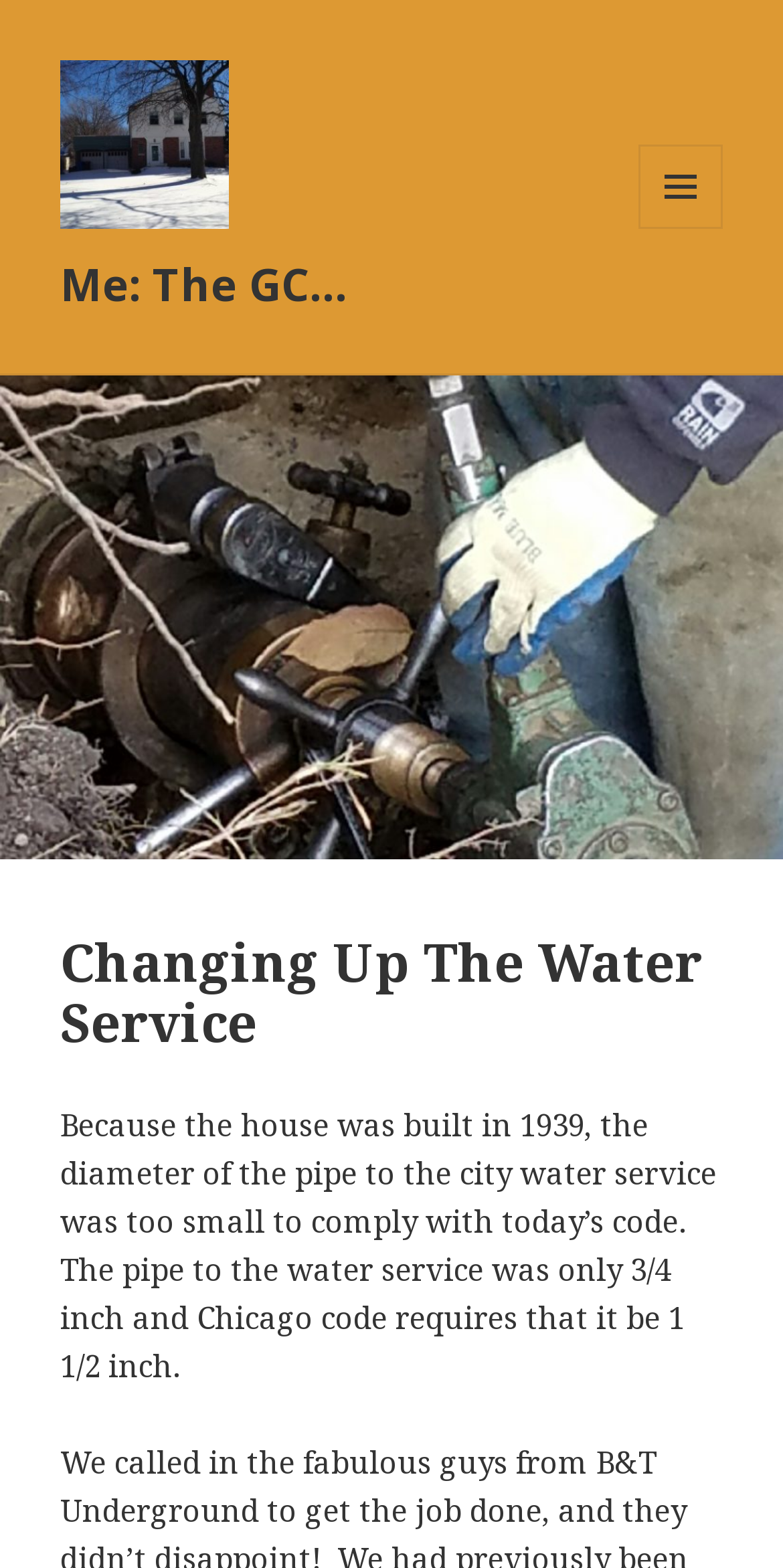Answer the following query concisely with a single word or phrase:
When was the house built?

1939